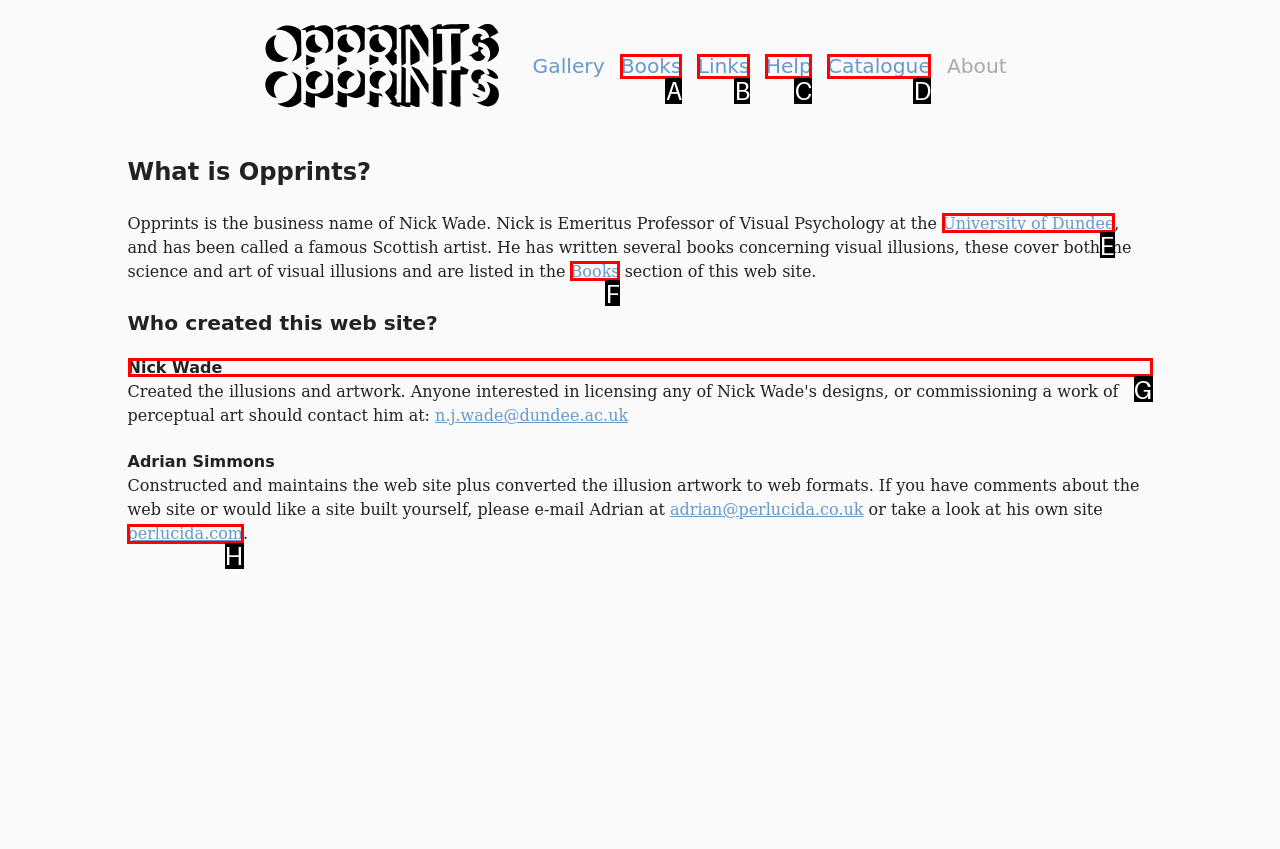Choose the letter that corresponds to the correct button to accomplish the task: Learn about Nick Wade
Reply with the letter of the correct selection only.

G